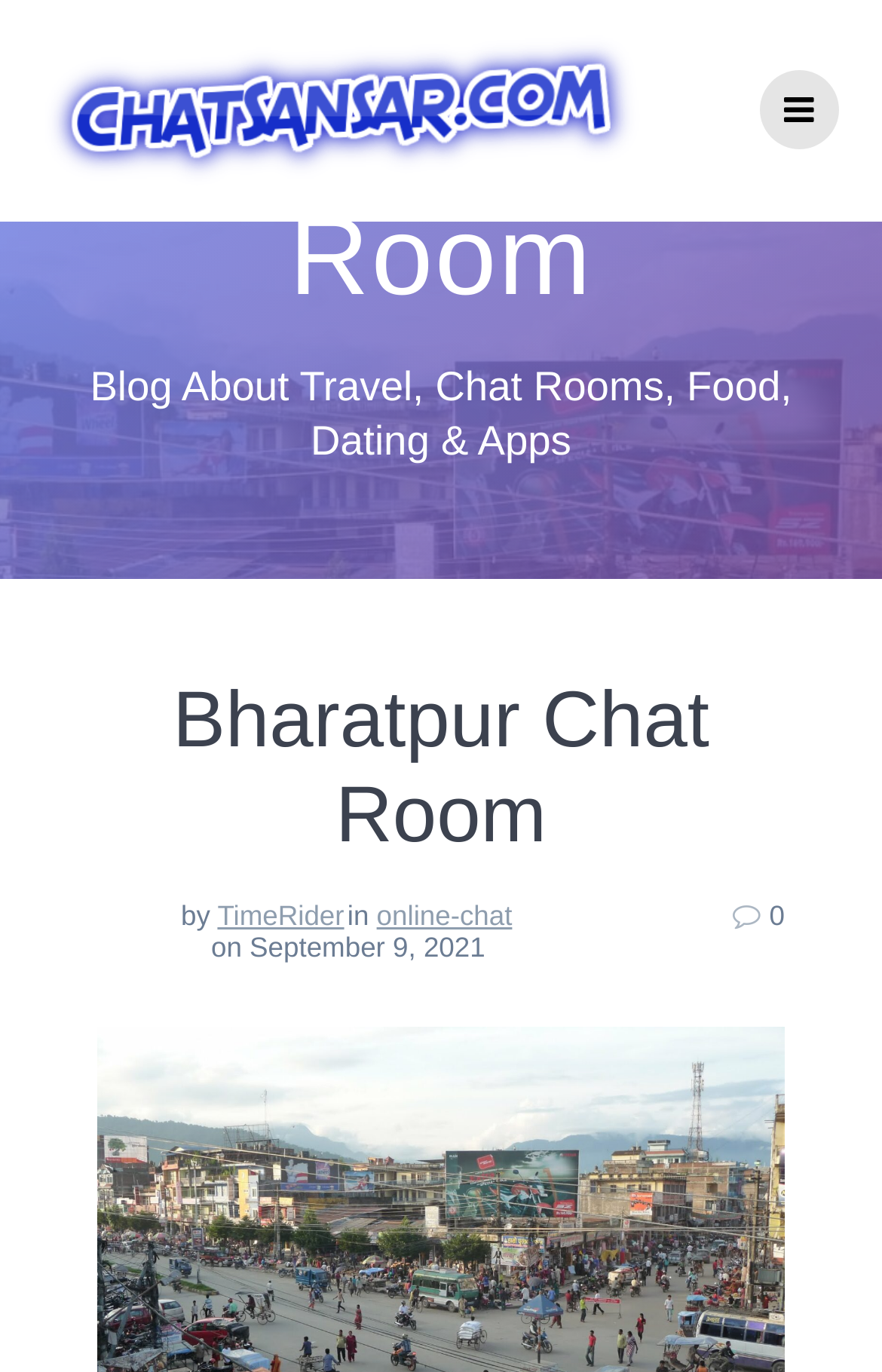Deliver a detailed narrative of the webpage's visual and textual elements.

The webpage is about the Bharatpur Chat Room, which is part of the ChatSansar platform. At the top-left corner, there is a logo, which is an image linked to another webpage. Next to the logo, there is a link with no text. On the top-right side, there is a small icon, represented by a Unicode character, which is also a link.

The main heading, "Bharatpur Chat Room", is prominently displayed at the top-center of the page. Below this heading, there is a brief description of the blog, which mentions topics such as travel, chat rooms, food, dating, and apps.

Further down, there is another heading, again titled "Bharatpur Chat Room", which is slightly smaller than the first one. Below this heading, there is information about the author, TimeRider, and the category, online-chat, which are both links. The date of the post, September 9, 2021, is also mentioned.